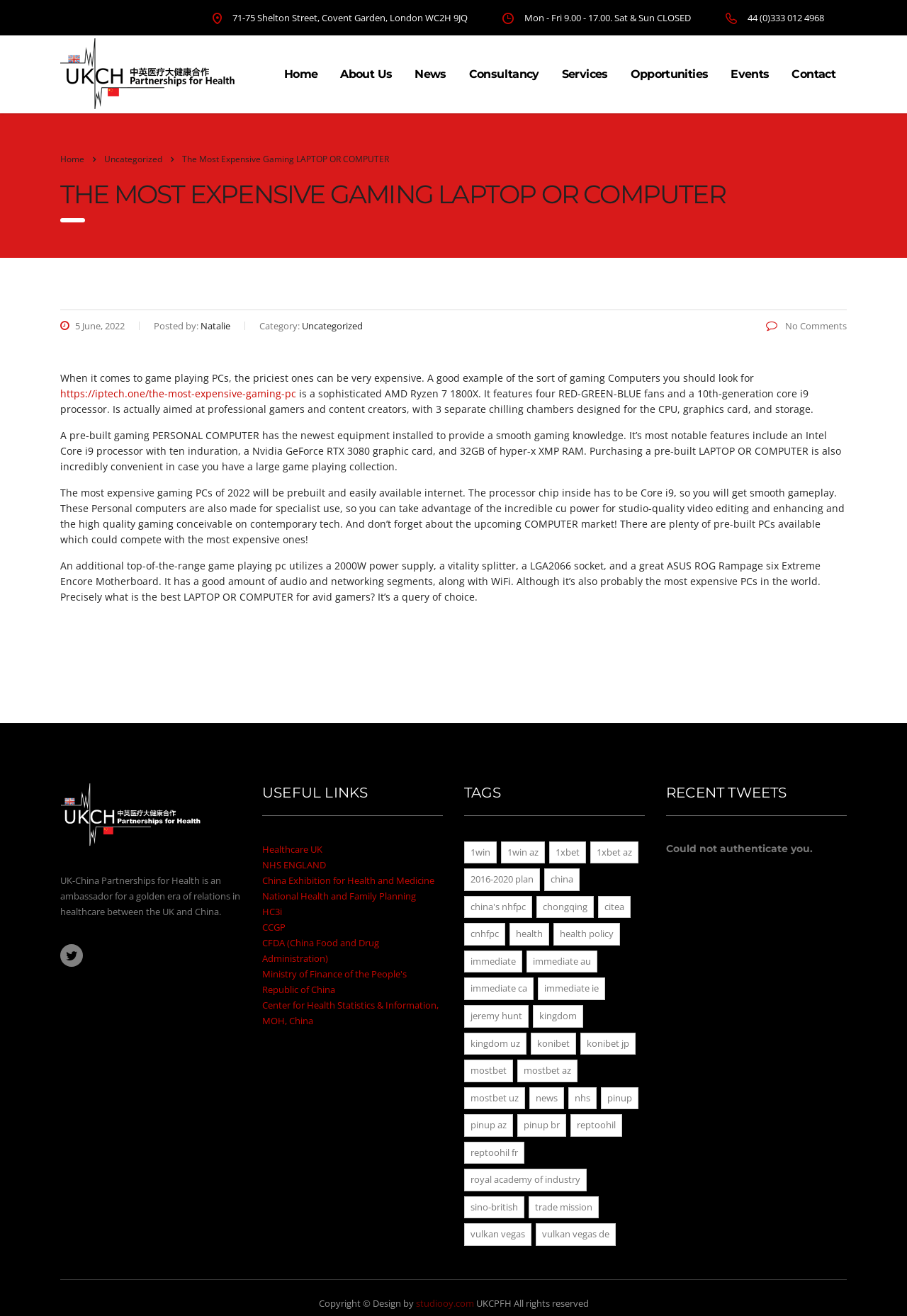Please determine the bounding box coordinates of the element's region to click in order to carry out the following instruction: "Read the article about the most expensive gaming laptop or computer". The coordinates should be four float numbers between 0 and 1, i.e., [left, top, right, bottom].

[0.066, 0.13, 0.934, 0.169]